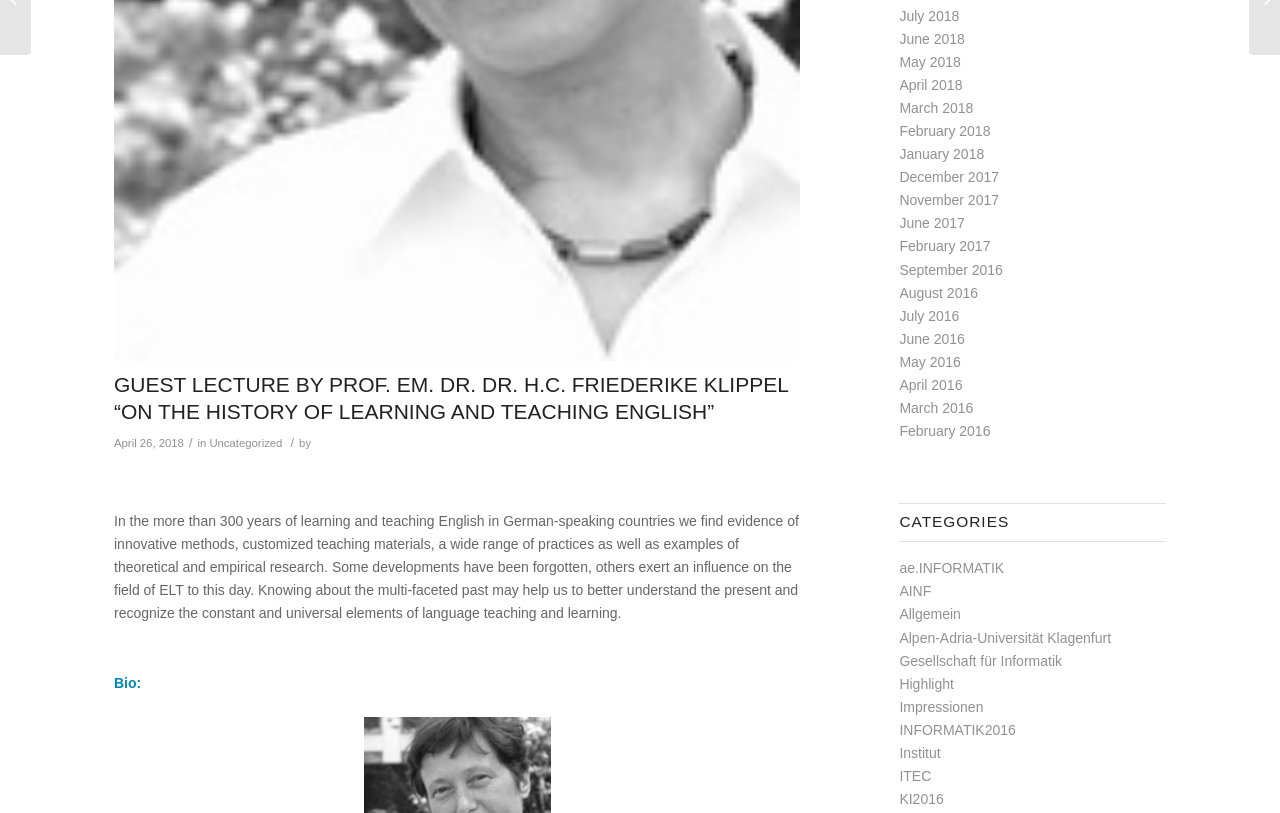Given the element description: "Impressionen", predict the bounding box coordinates of this UI element. The coordinates must be four float numbers between 0 and 1, given as [left, top, right, bottom].

[0.703, 0.86, 0.768, 0.879]